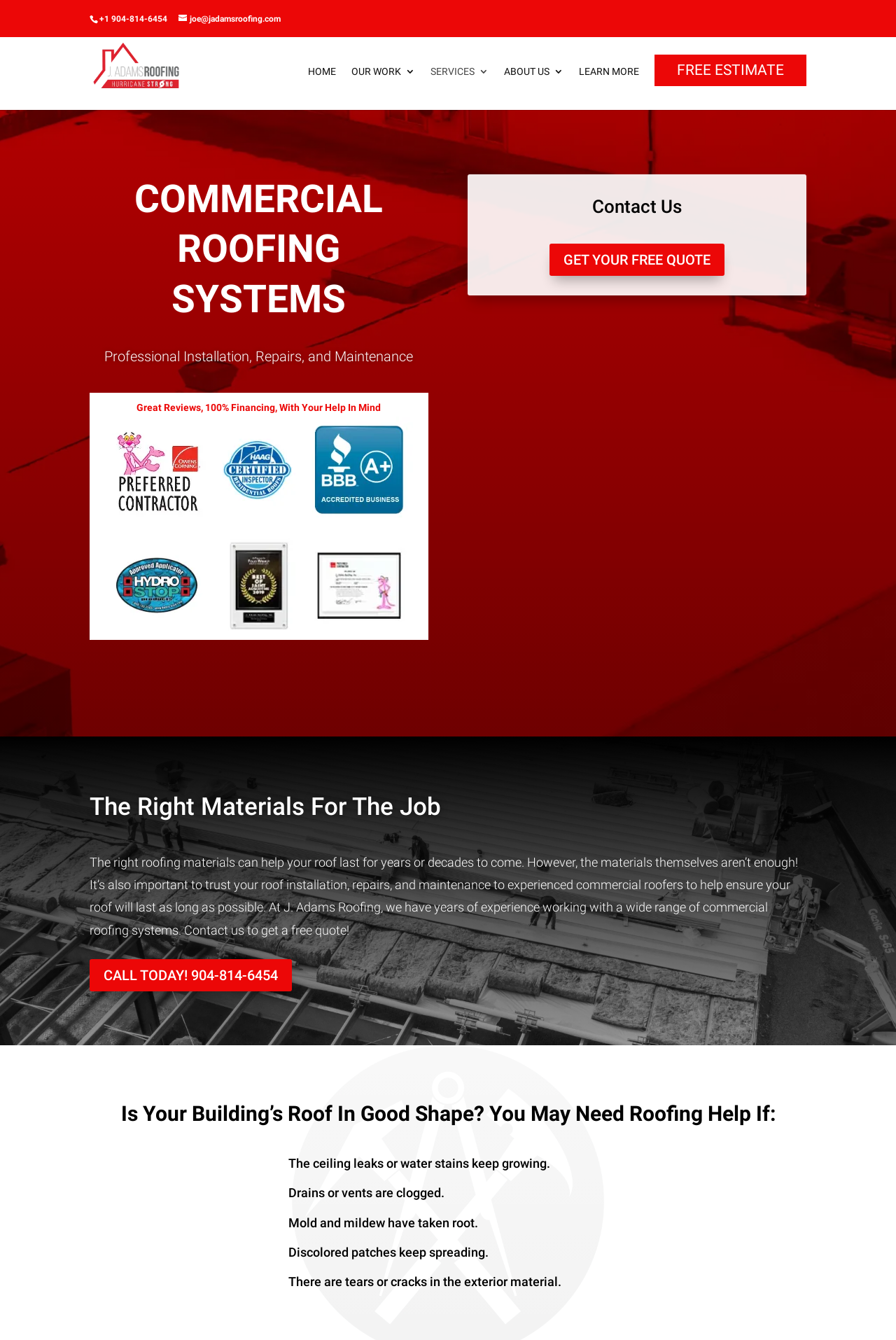Determine the bounding box coordinates of the clickable element necessary to fulfill the instruction: "Contact us". Provide the coordinates as four float numbers within the 0 to 1 range, i.e., [left, top, right, bottom].

[0.544, 0.145, 0.878, 0.169]